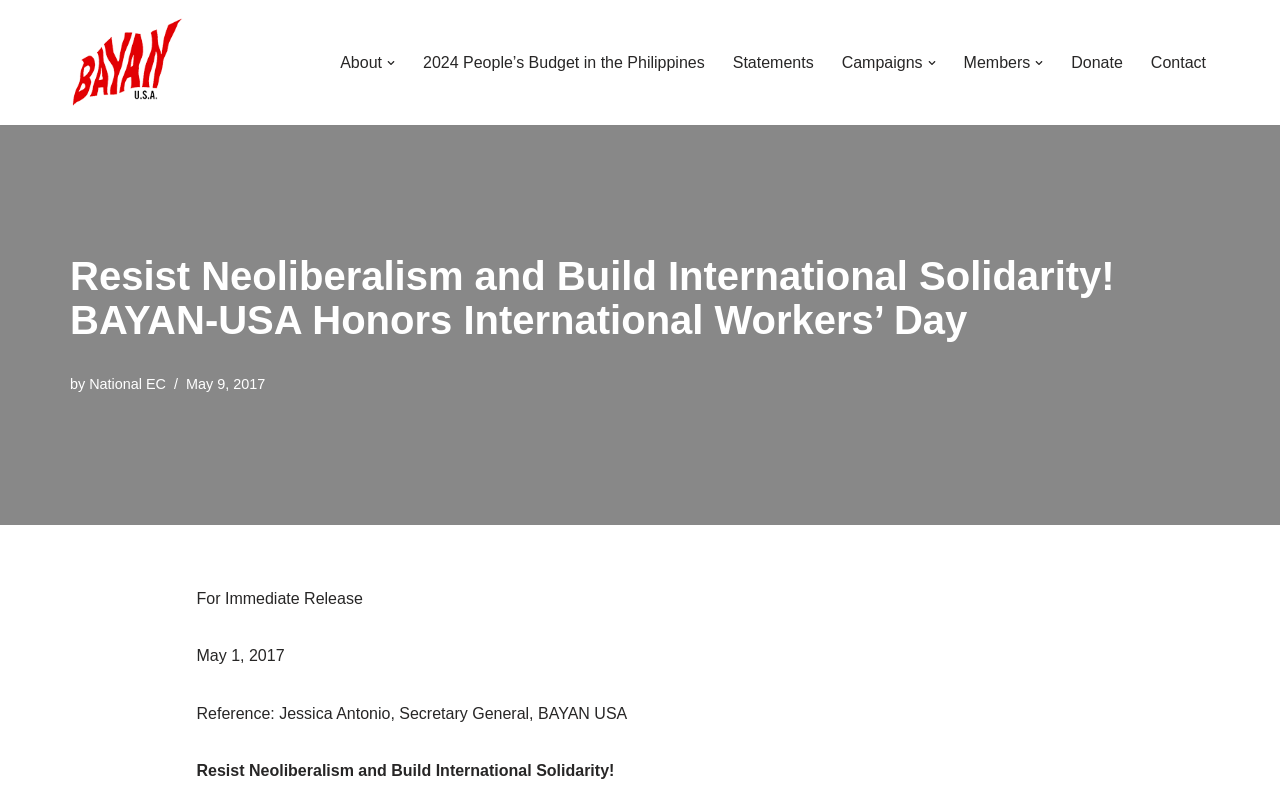How many dropdown buttons are in the primary menu?
Please provide a single word or phrase answer based on the image.

3